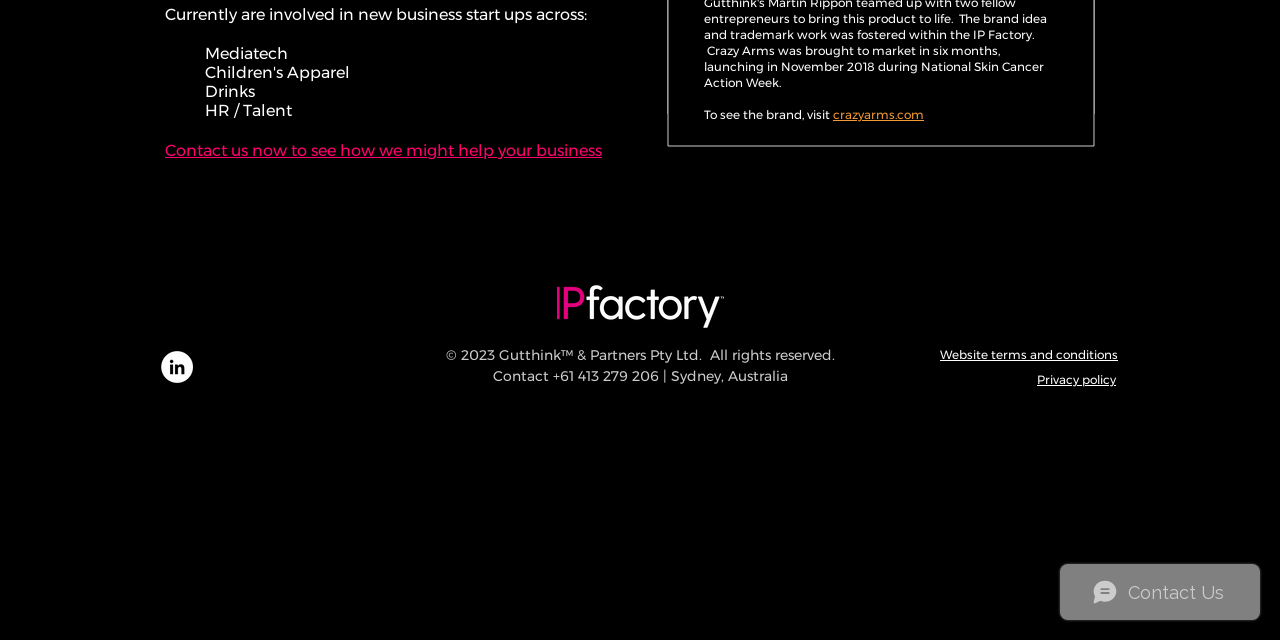Determine the bounding box coordinates of the UI element described below. Use the format (top-left x, top-left y, bottom-right x, bottom-right y) with floating point numbers between 0 and 1: +61 413 279 206

[0.432, 0.573, 0.515, 0.602]